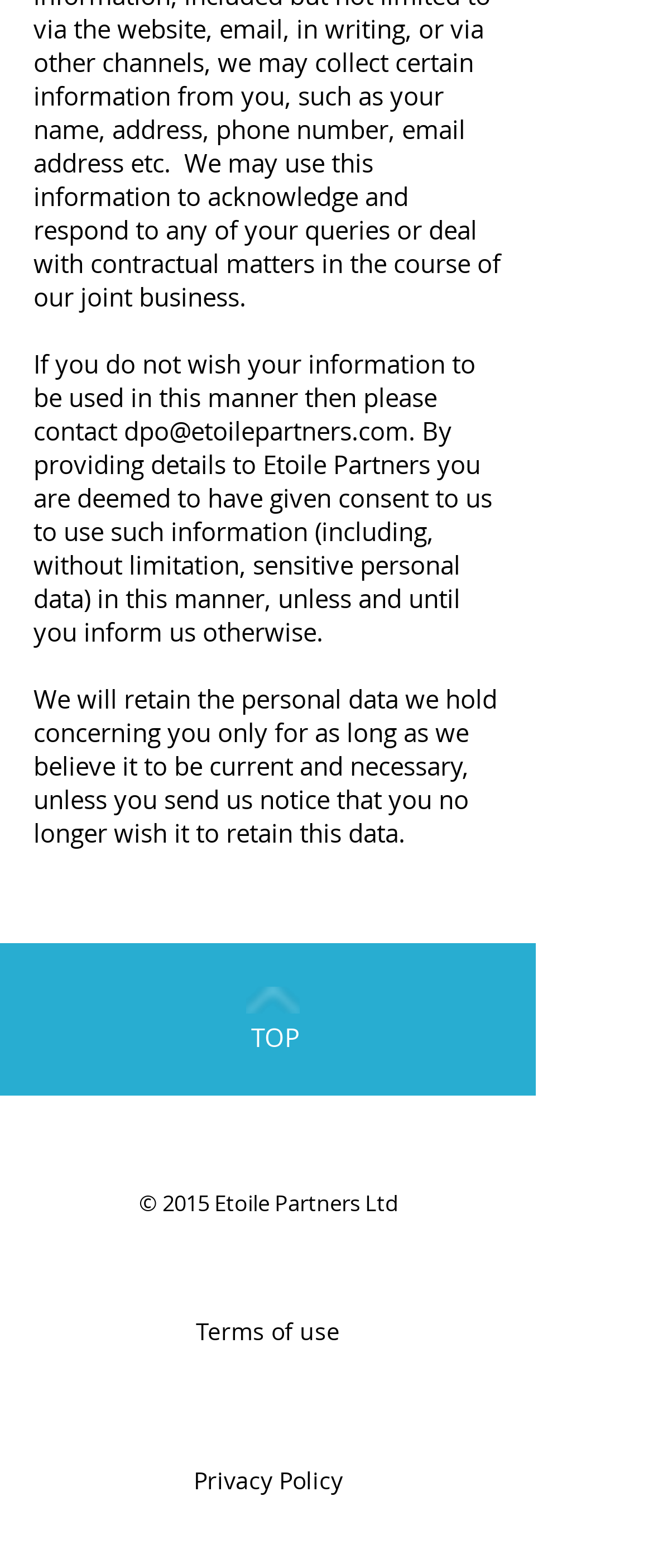Respond with a single word or short phrase to the following question: 
What is the copyright year of Etoile Partners Ltd?

2015